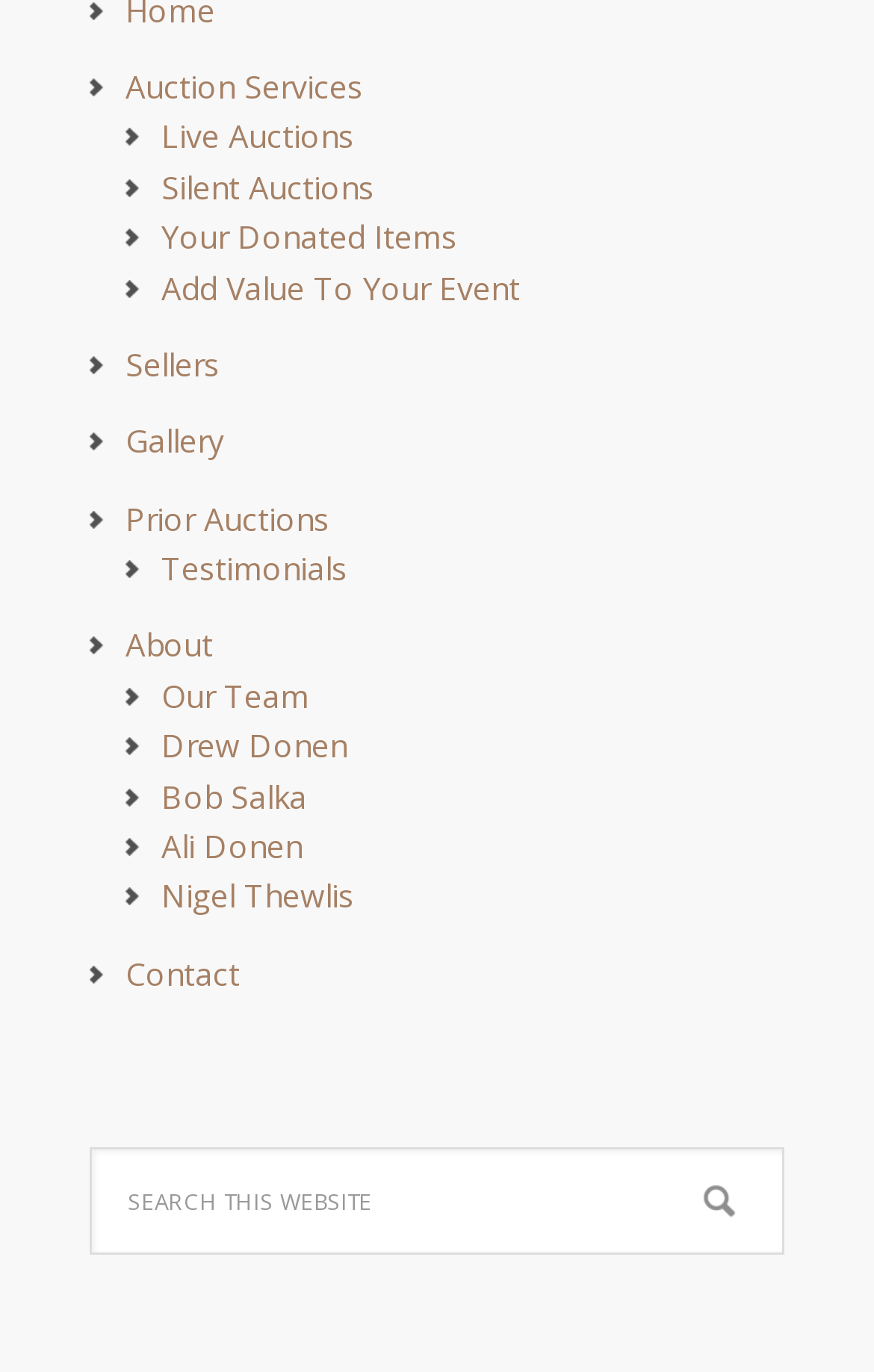Highlight the bounding box coordinates of the element that should be clicked to carry out the following instruction: "Search this website". The coordinates must be given as four float numbers ranging from 0 to 1, i.e., [left, top, right, bottom].

[0.103, 0.836, 0.897, 0.915]